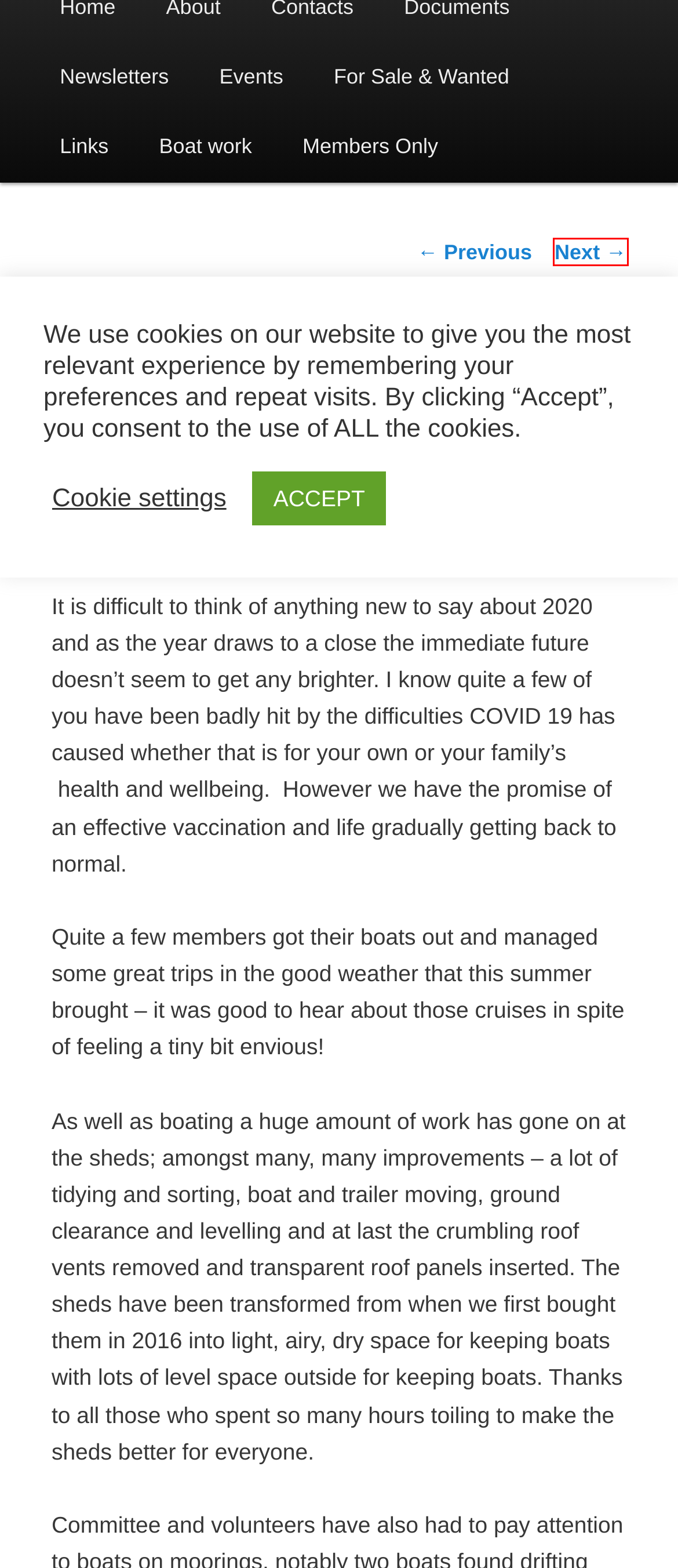You are given a screenshot of a webpage with a red rectangle bounding box. Choose the best webpage description that matches the new webpage after clicking the element in the bounding box. Here are the candidates:
A. ACBO UPDATE TIER 4 | Alresford Creek Boat Owners
B. Boat work | Alresford Creek Boat Owners
C. Events | Alresford Creek Boat Owners
D. Alresford 1890 | Alresford Creek Boat Owners
E. For Sale & Wanted | Alresford Creek Boat Owners
F. Newsletters | Alresford Creek Boat Owners
G. Privacy Policy | Alresford Creek Boat Owners
H. Members Only | Alresford Creek Boat Owners

A